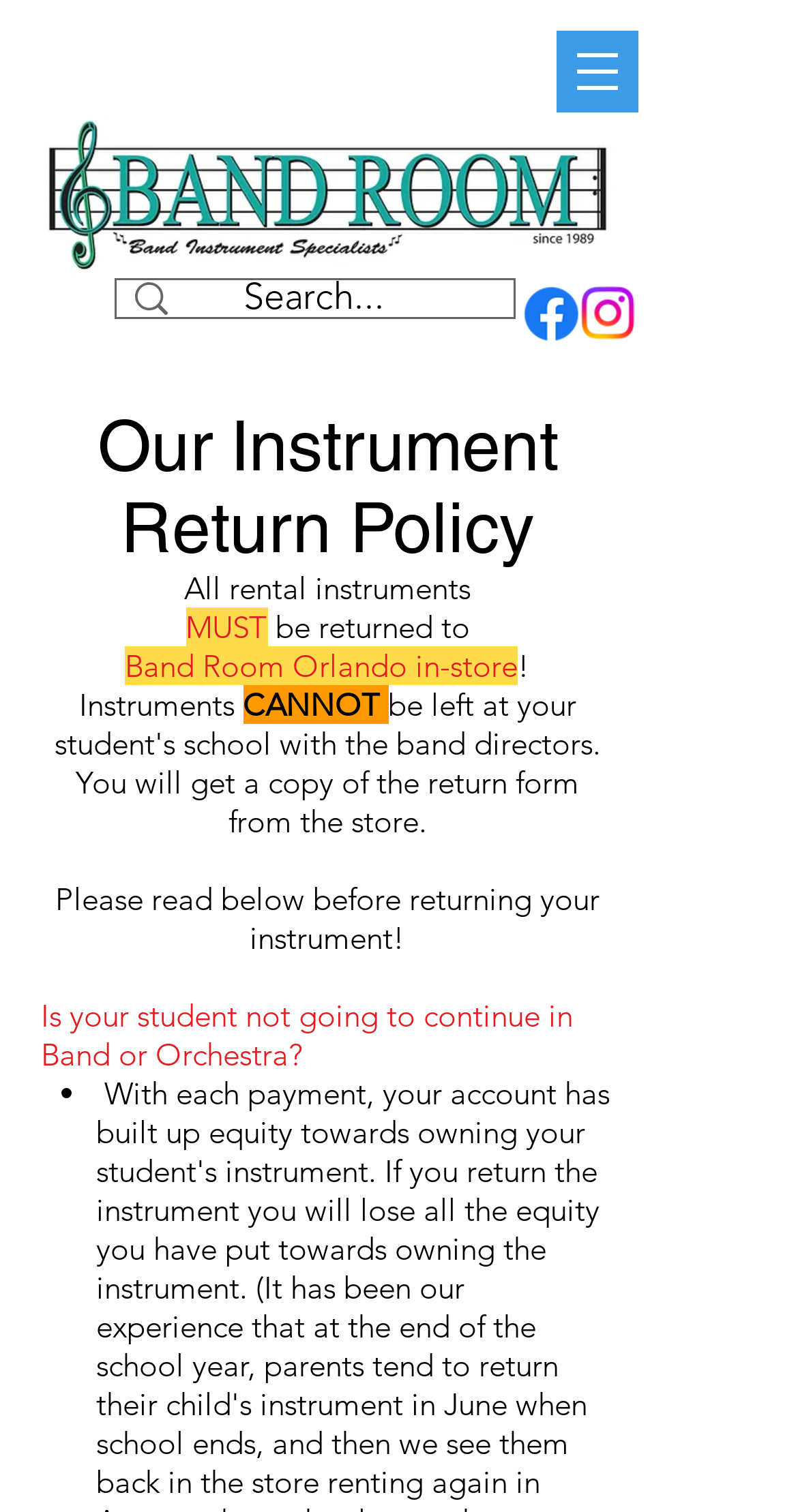What is the logo on the top left corner?
With the help of the image, please provide a detailed response to the question.

The logo is located on the top left corner of the webpage, and it is an image with the text 'bandroom logo.jpg'. It is likely the logo of the Band Room Orlando company.